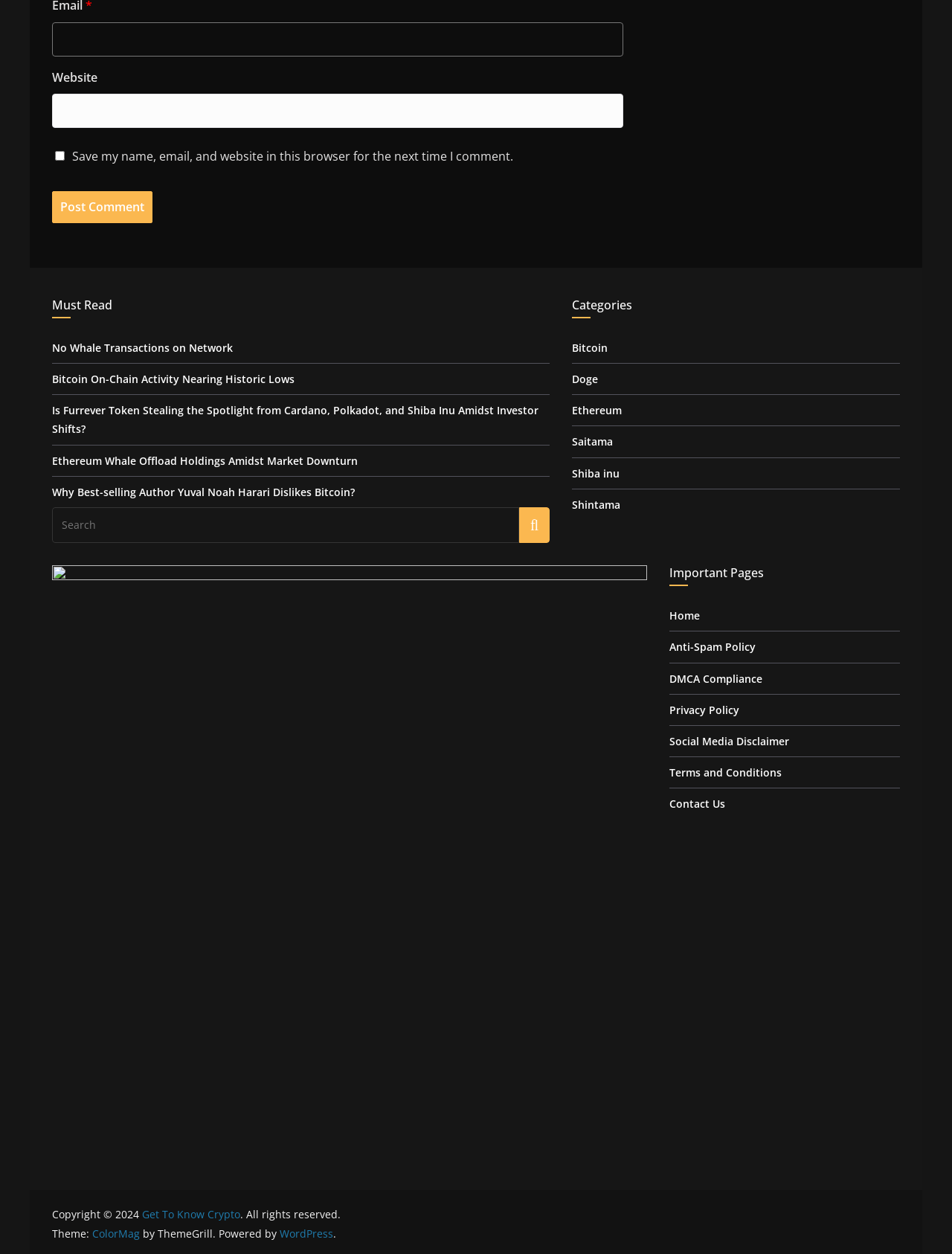Please pinpoint the bounding box coordinates for the region I should click to adhere to this instruction: "Go to 'Home'".

[0.703, 0.485, 0.735, 0.497]